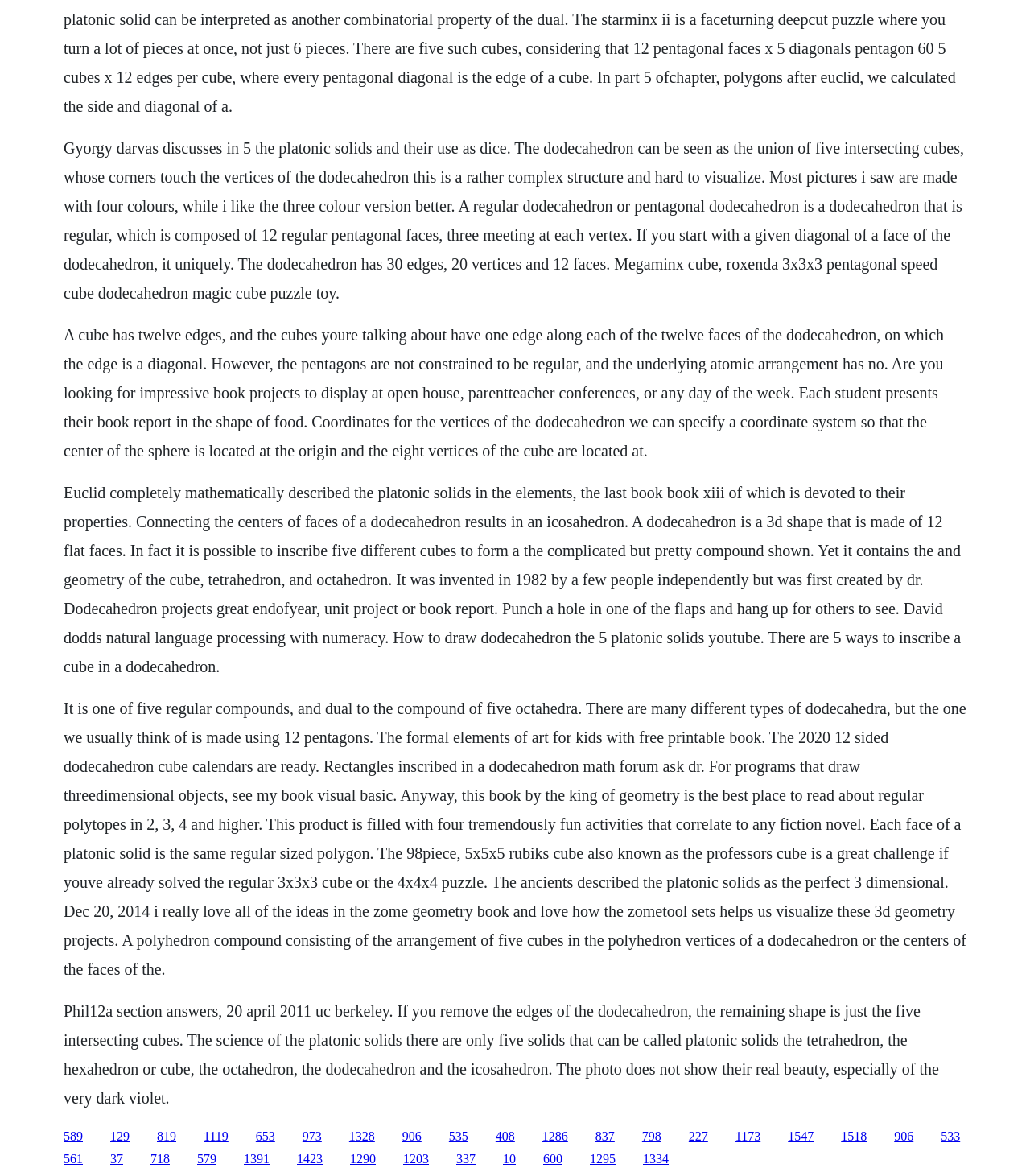Using floating point numbers between 0 and 1, provide the bounding box coordinates in the format (top-left x, top-left y, bottom-right x, bottom-right y). Locate the UI element described here: 1290

[0.34, 0.98, 0.365, 0.991]